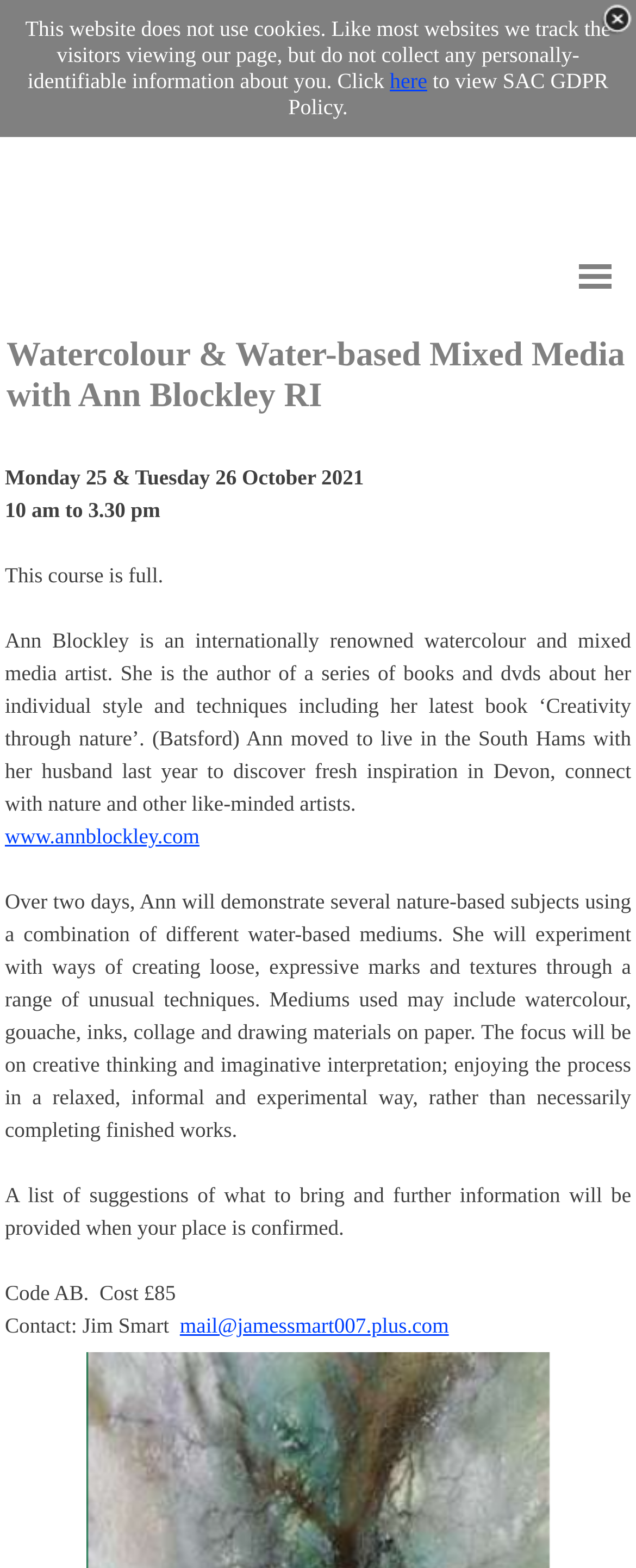Give a detailed overview of the webpage's appearance and contents.

This webpage is about a watercolour and water-based mixed media art course with Ann Blockley RI, organized by Salcombe Art Club. At the top of the page, there is a small image and a brief notice about cookies and GDPR policy. Below this, there is a heading that displays the title of the course.

The main content of the page is divided into sections. The first section provides the dates and timings of the course, which is on Monday 25 and Tuesday 26 October 2021, from 10 am to 3:30 pm. Unfortunately, the course is already full.

The next section introduces Ann Blockley, an internationally renowned watercolour and mixed media artist, who has written several books and DVDs about her individual style and techniques. She has recently moved to Devon to find fresh inspiration in nature and connect with like-minded artists.

The following section describes the course content, where Ann will demonstrate several nature-based subjects using a combination of different water-based mediums, experimenting with ways of creating loose, expressive marks and textures. The focus will be on creative thinking and imaginative interpretation, rather than completing finished works.

Further down, there is a section that provides additional information about the course, including a list of suggestions of what to bring and further details that will be provided when the participant's place is confirmed. The course code is AB, and the cost is £85. The contact person for the course is Jim Smart, and his email address is provided.